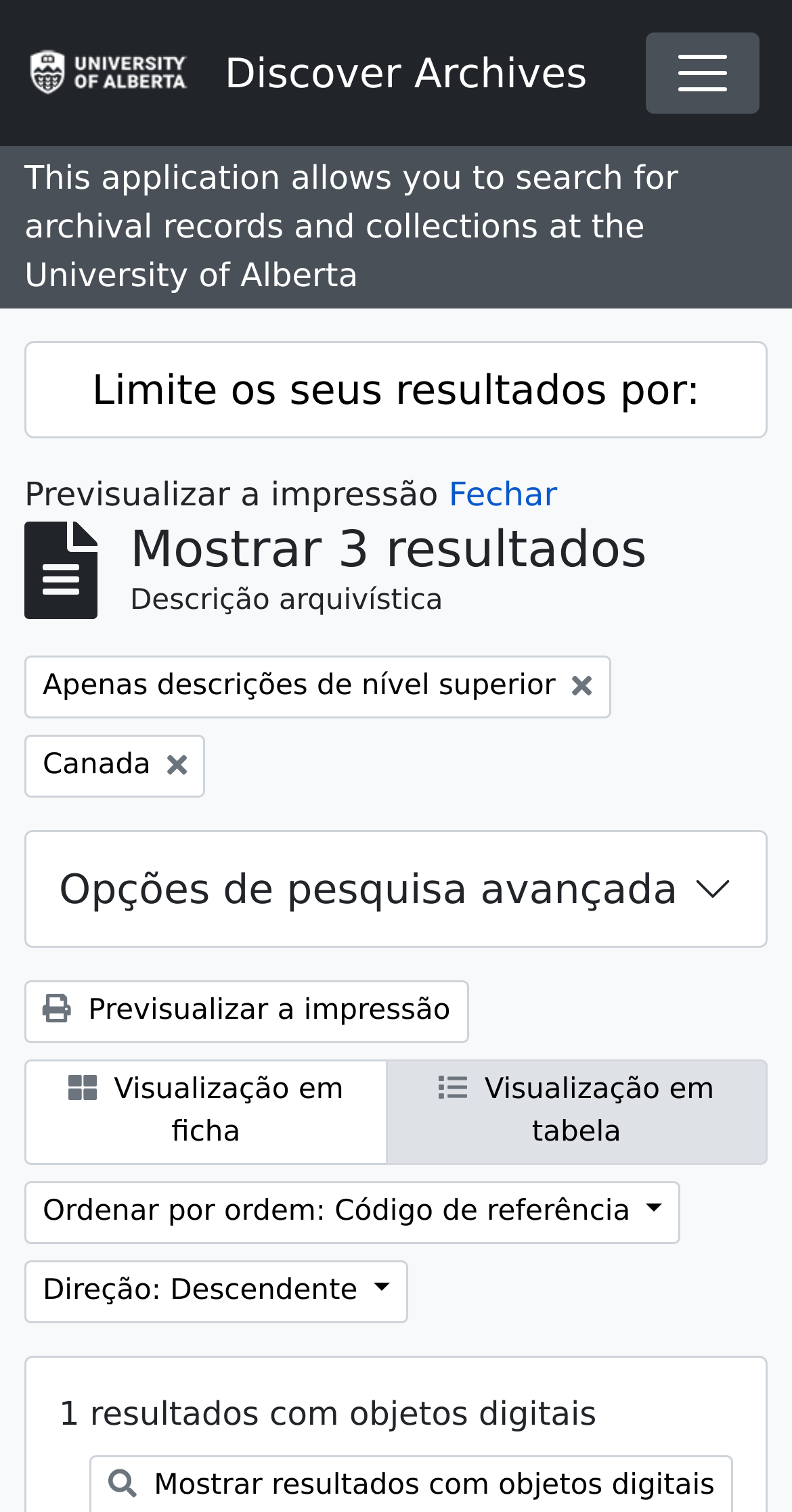Based on the element description: "Opções de pesquisa avançada", identify the UI element and provide its bounding box coordinates. Use four float numbers between 0 and 1, [left, top, right, bottom].

[0.033, 0.55, 0.967, 0.625]